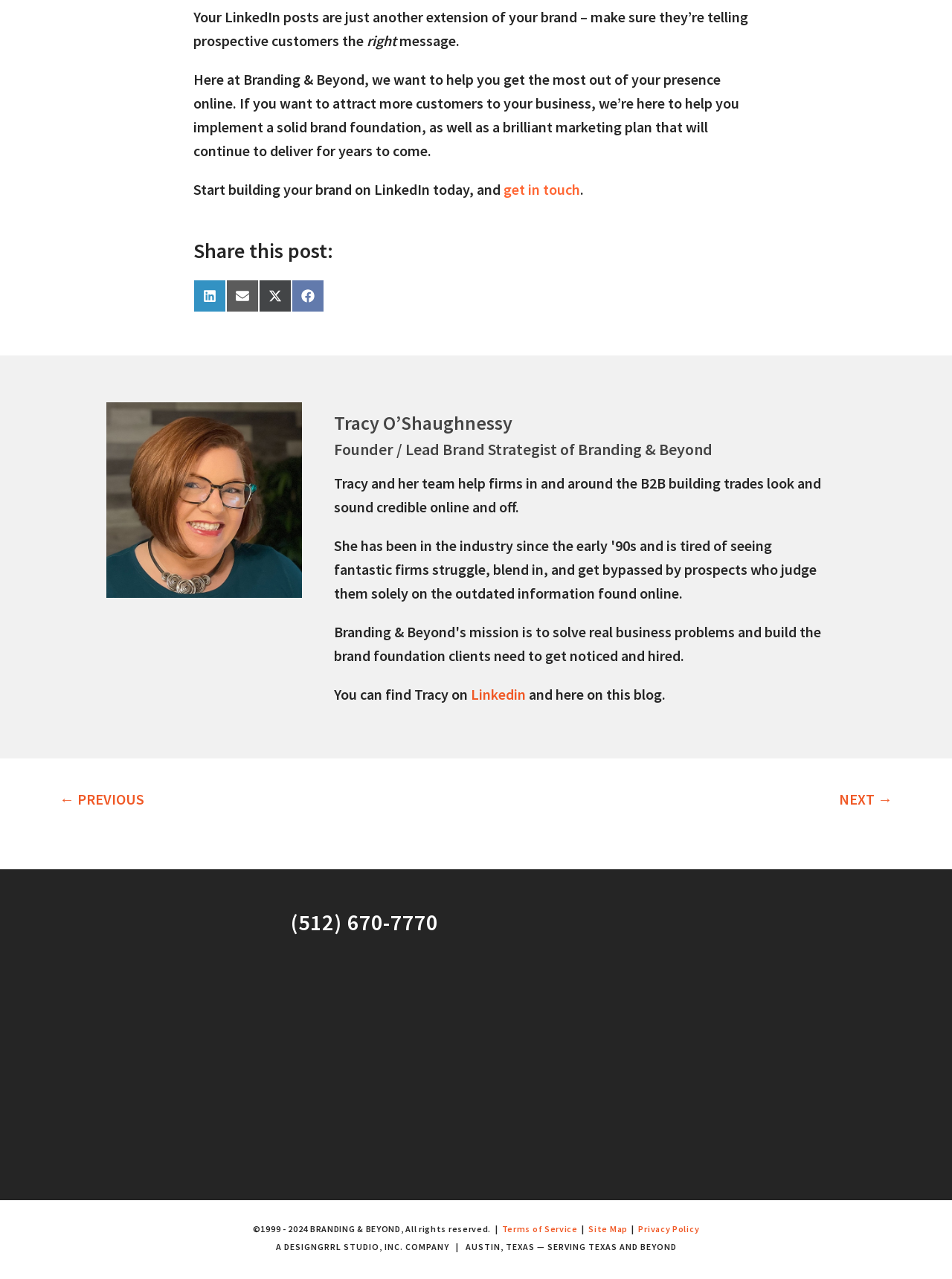Identify the bounding box for the given UI element using the description provided. Coordinates should be in the format (top-left x, top-left y, bottom-right x, bottom-right y) and must be between 0 and 1. Here is the description: Share on X (Twitter)

[0.272, 0.219, 0.306, 0.244]